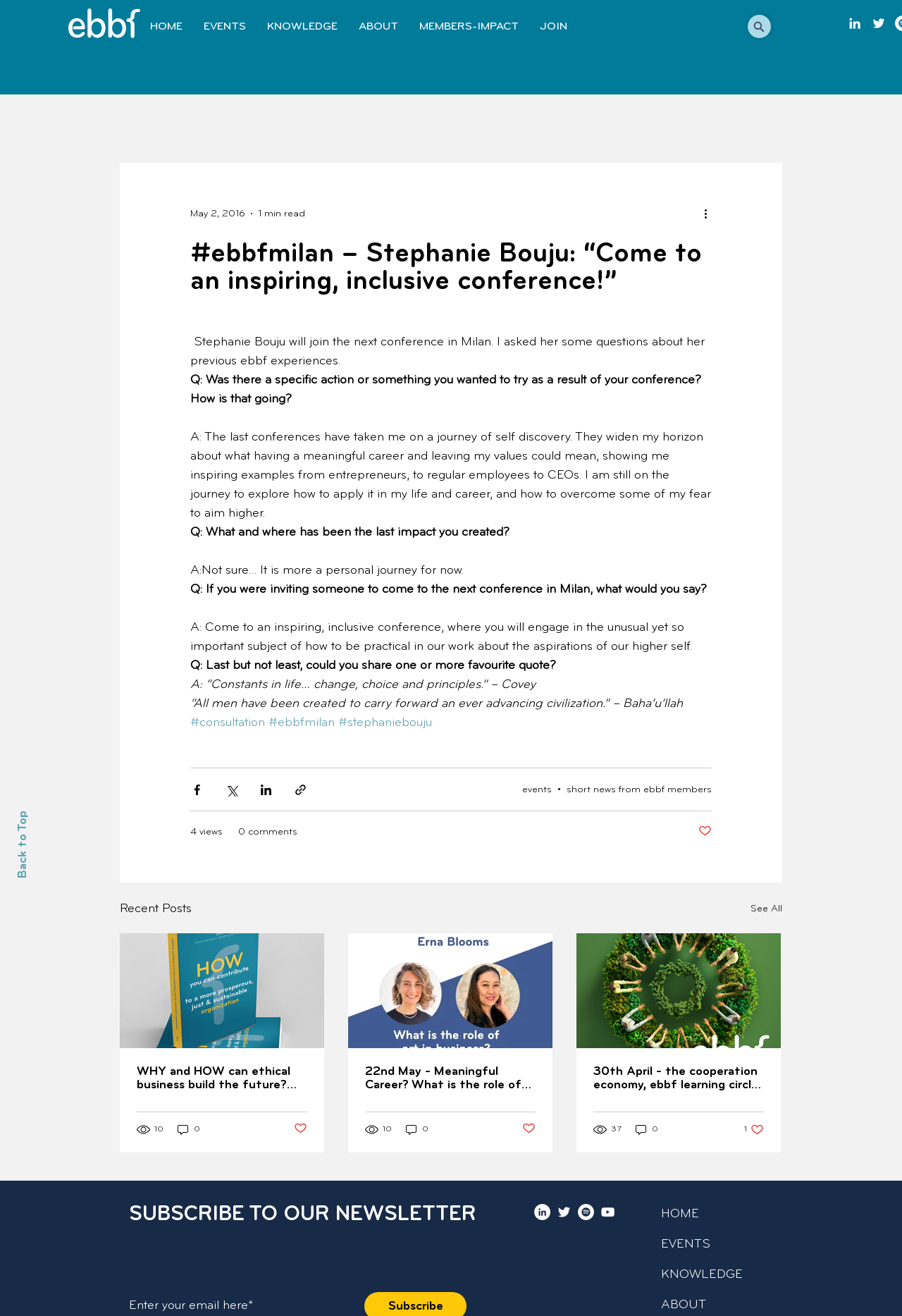Refer to the screenshot and answer the following question in detail:
What is the name of the person being interviewed?

I found the answer by reading the article title '#ebbfmilan – Stephanie Bouju: “Come to an inspiring, inclusive conference!”' and identifying the person being interviewed as Stephanie Bouju.